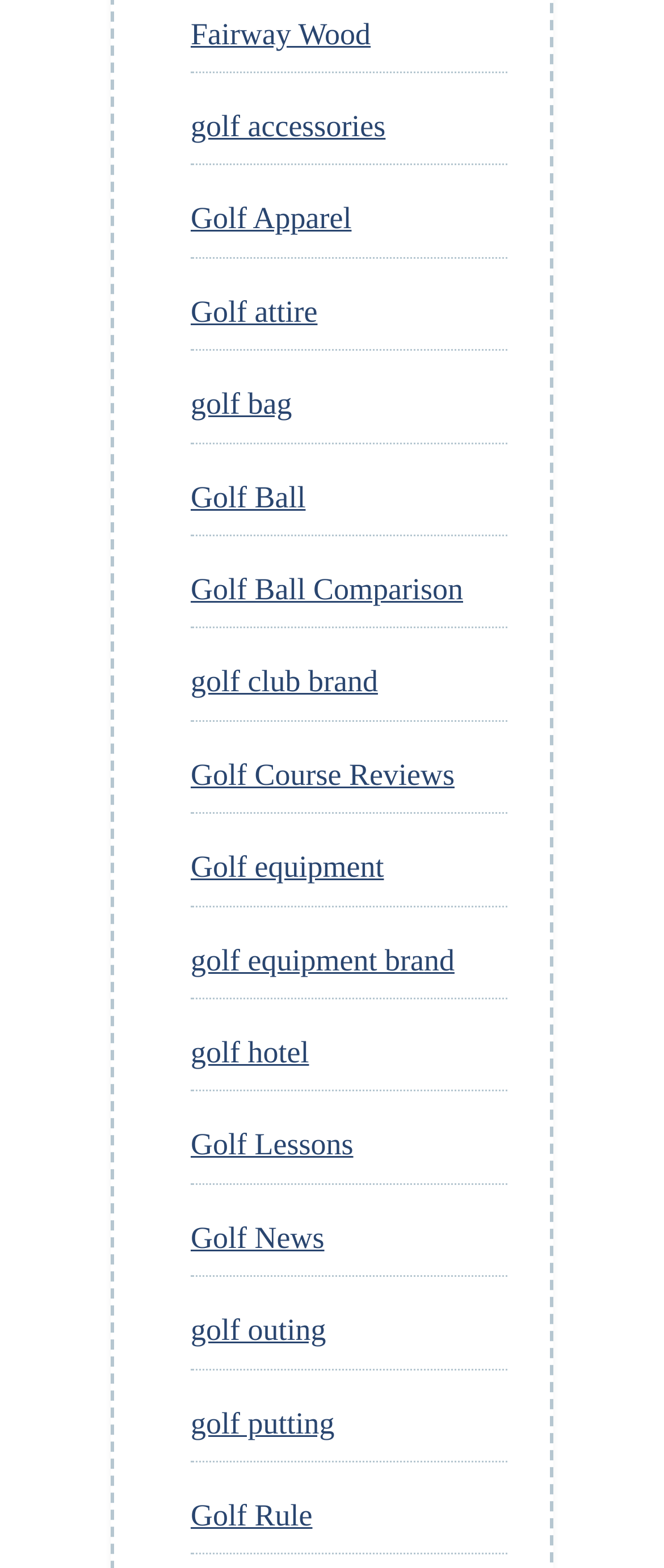Determine the bounding box coordinates for the UI element with the following description: "Golf Lessons". The coordinates should be four float numbers between 0 and 1, represented as [left, top, right, bottom].

[0.287, 0.719, 0.532, 0.741]